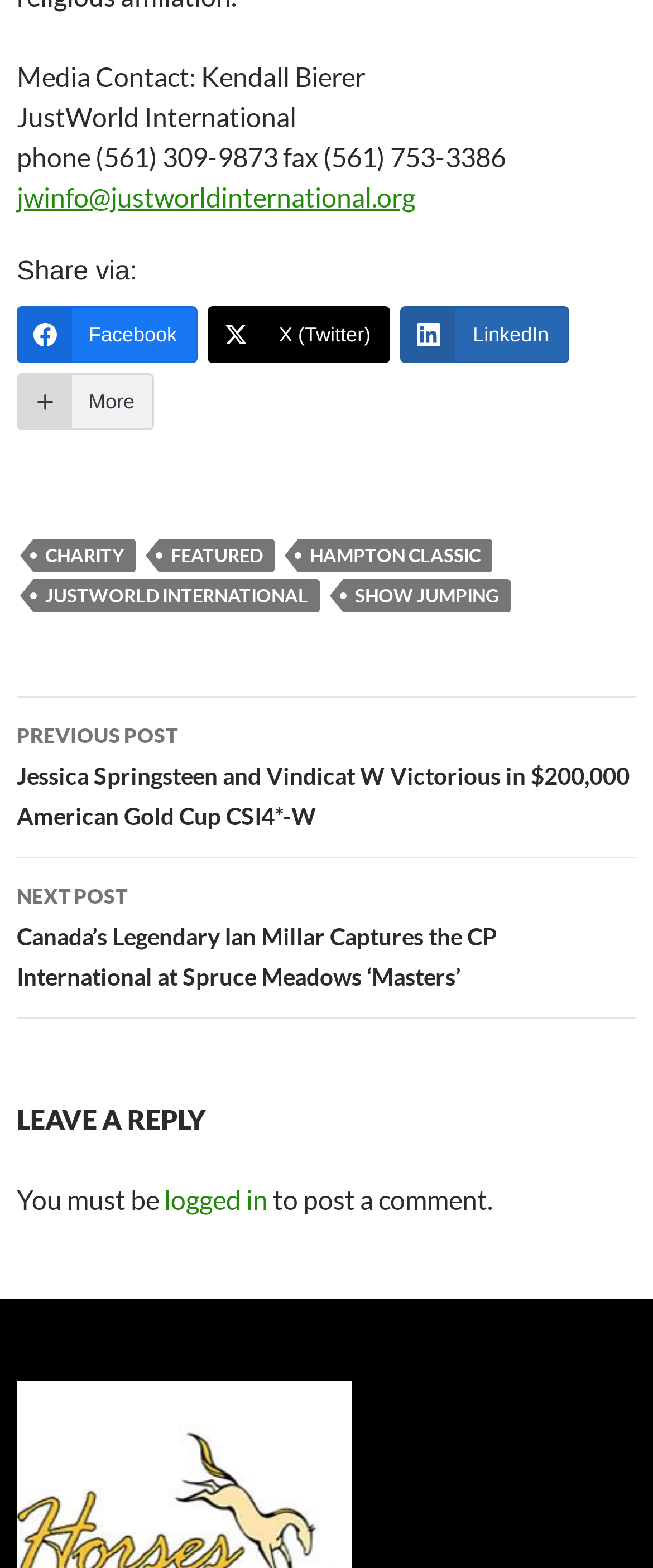Answer the question briefly using a single word or phrase: 
Who is the media contact?

Kendall Bierer